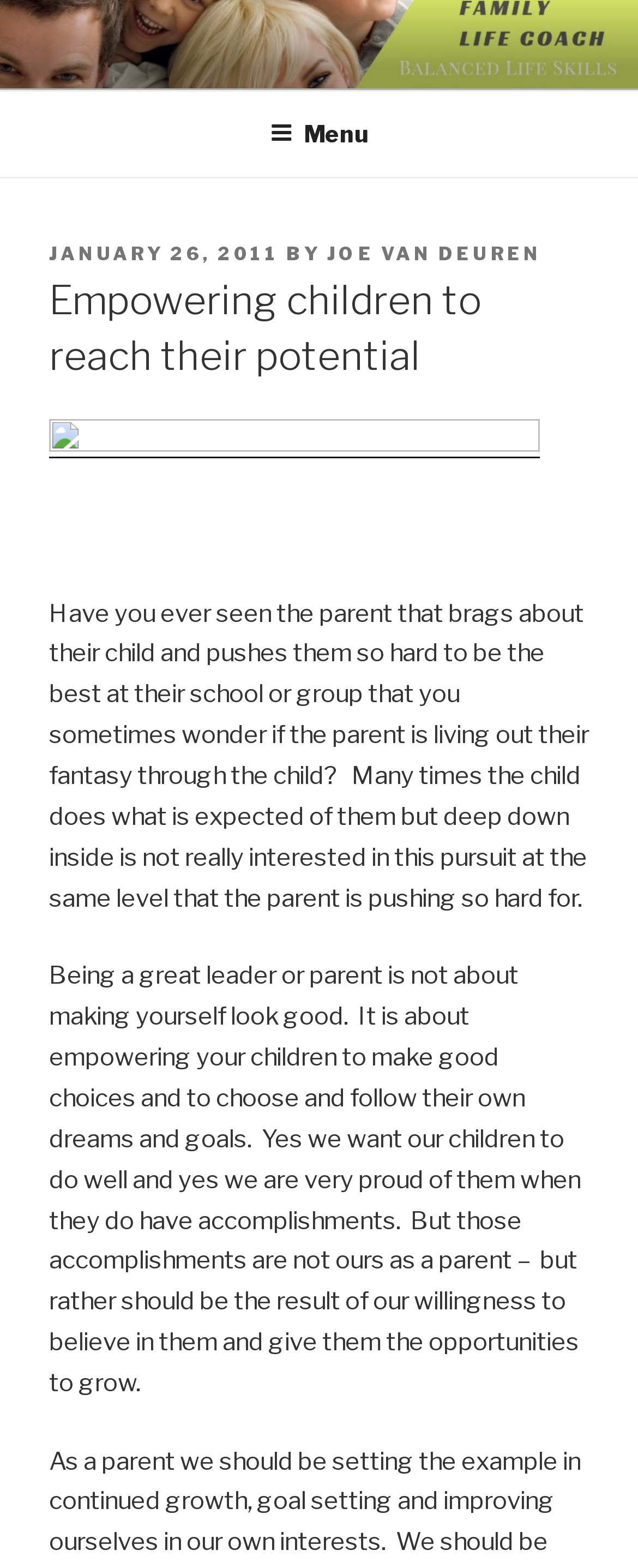Give a detailed account of the webpage, highlighting key information.

The webpage appears to be a blog post or article discussing parenting and empowering children. At the top left of the page, there is a "Skip to content" link. Below it, there is a top menu navigation bar that spans the entire width of the page. The menu has a button labeled "Menu" on the right side.

Below the top menu, there is a header section that contains a title "Empowering children to reach their potential" and some metadata about the post, including the date "JANUARY 26, 2011" and the author "JOE VAN DEUREN". 

To the right of the metadata, there is an image. Below the image, there are two paragraphs of text. The first paragraph discusses how some parents push their children too hard to achieve their own goals, and how this can lead to the child not being genuinely interested in the pursuit. The second paragraph emphasizes the importance of empowering children to make their own choices and follow their own dreams, rather than seeking to make oneself look good as a parent.

Overall, the webpage has a simple layout with a clear hierarchy of elements, making it easy to navigate and read.